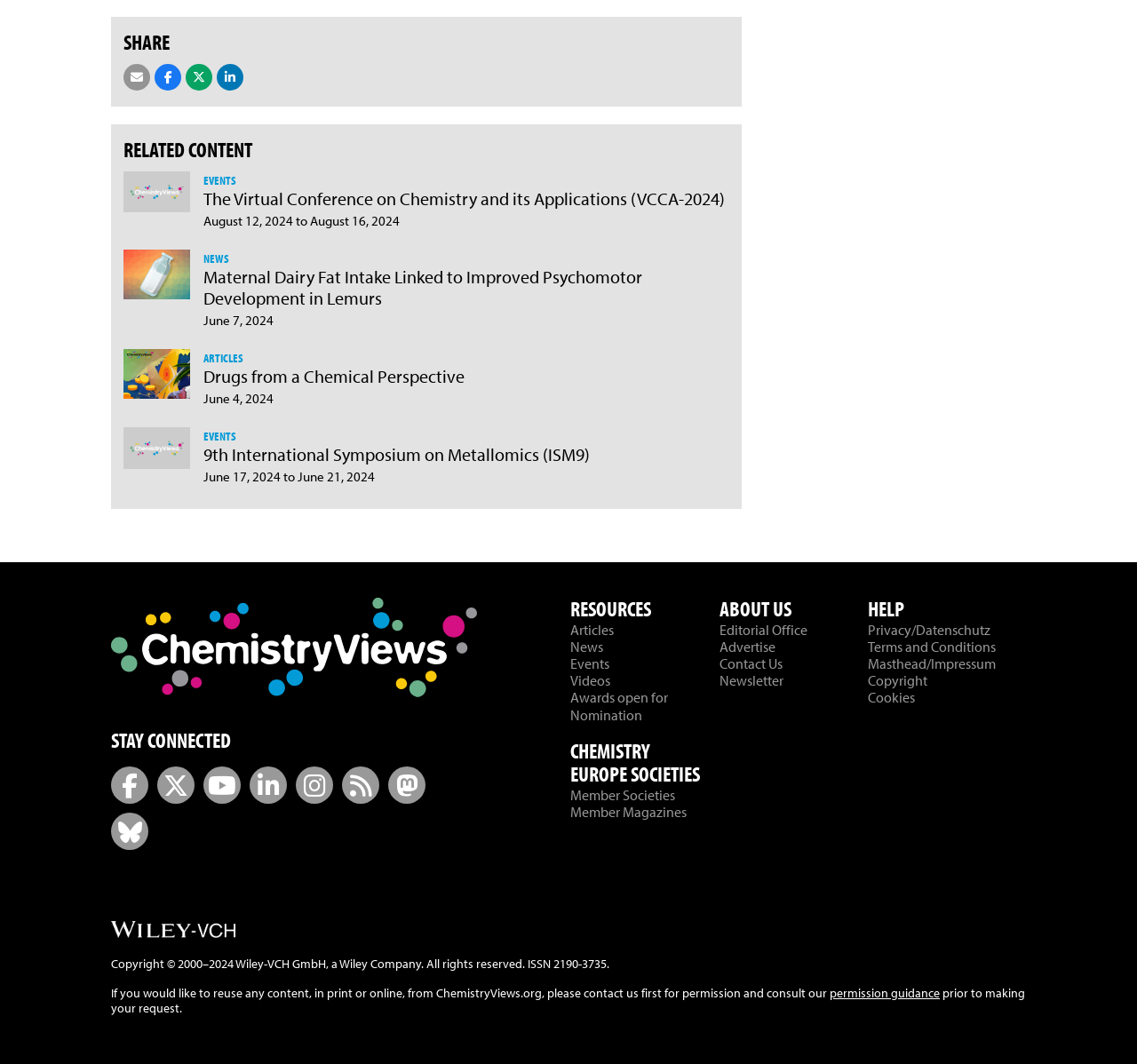Please provide a brief answer to the question using only one word or phrase: 
What is the title of the first article?

The Virtual Conference on Chemistry and its Applications (VCCA-2024)